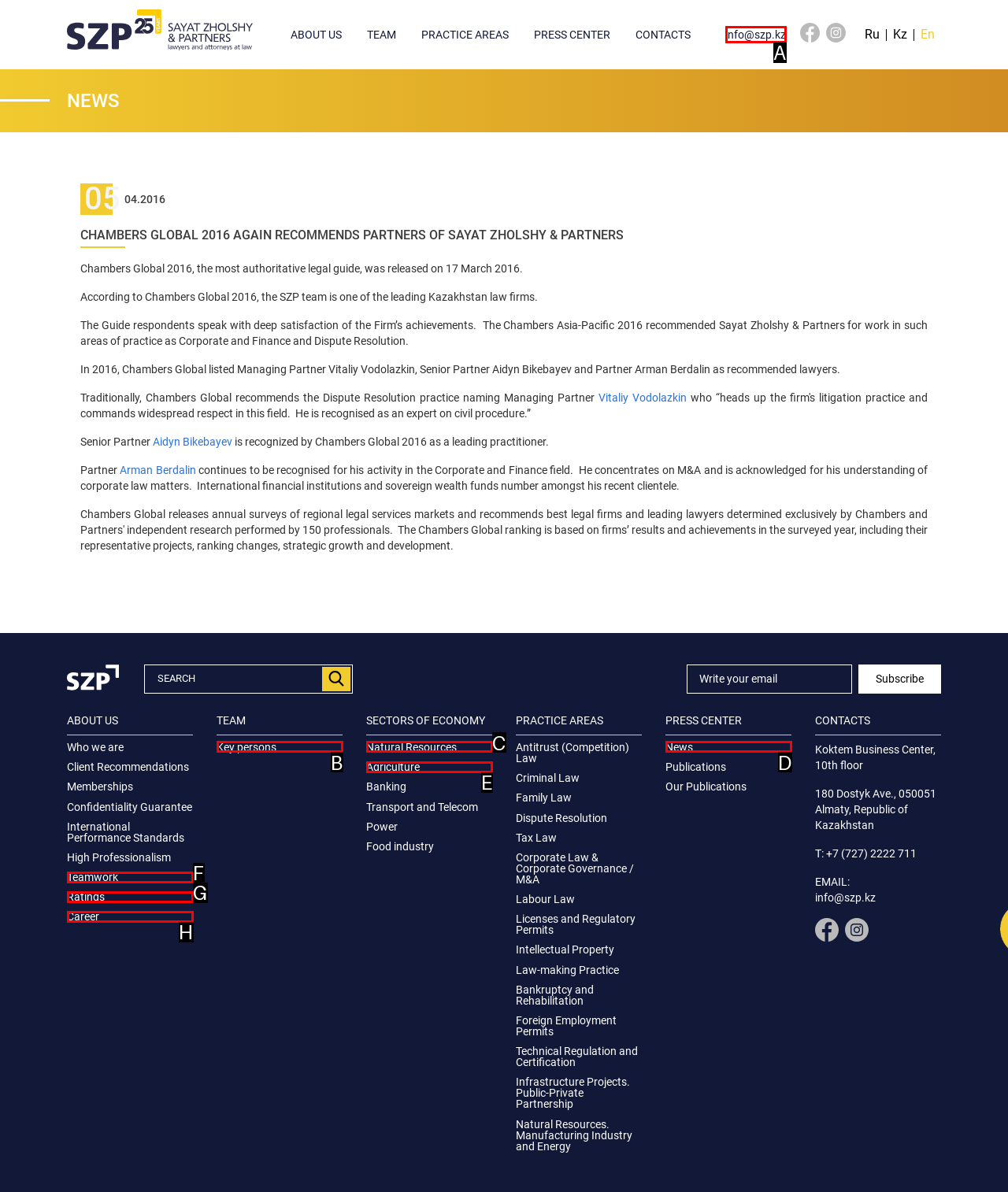Tell me the letter of the UI element to click in order to accomplish the following task: Contact us via info@szp.kz
Answer with the letter of the chosen option from the given choices directly.

A